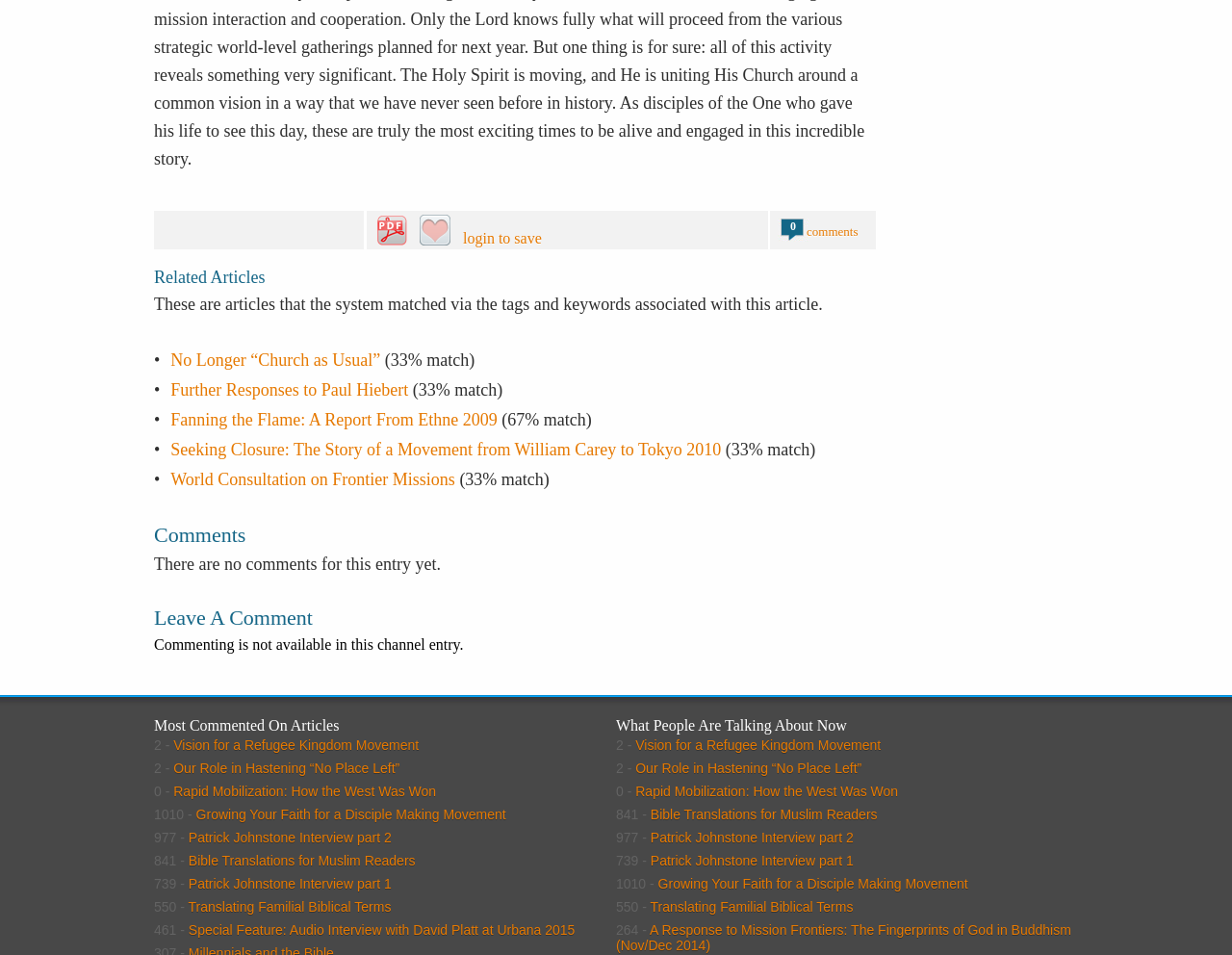Extract the bounding box coordinates of the UI element described by: "Translating Familial Biblical Terms". The coordinates should include four float numbers ranging from 0 to 1, e.g., [left, top, right, bottom].

[0.528, 0.942, 0.692, 0.958]